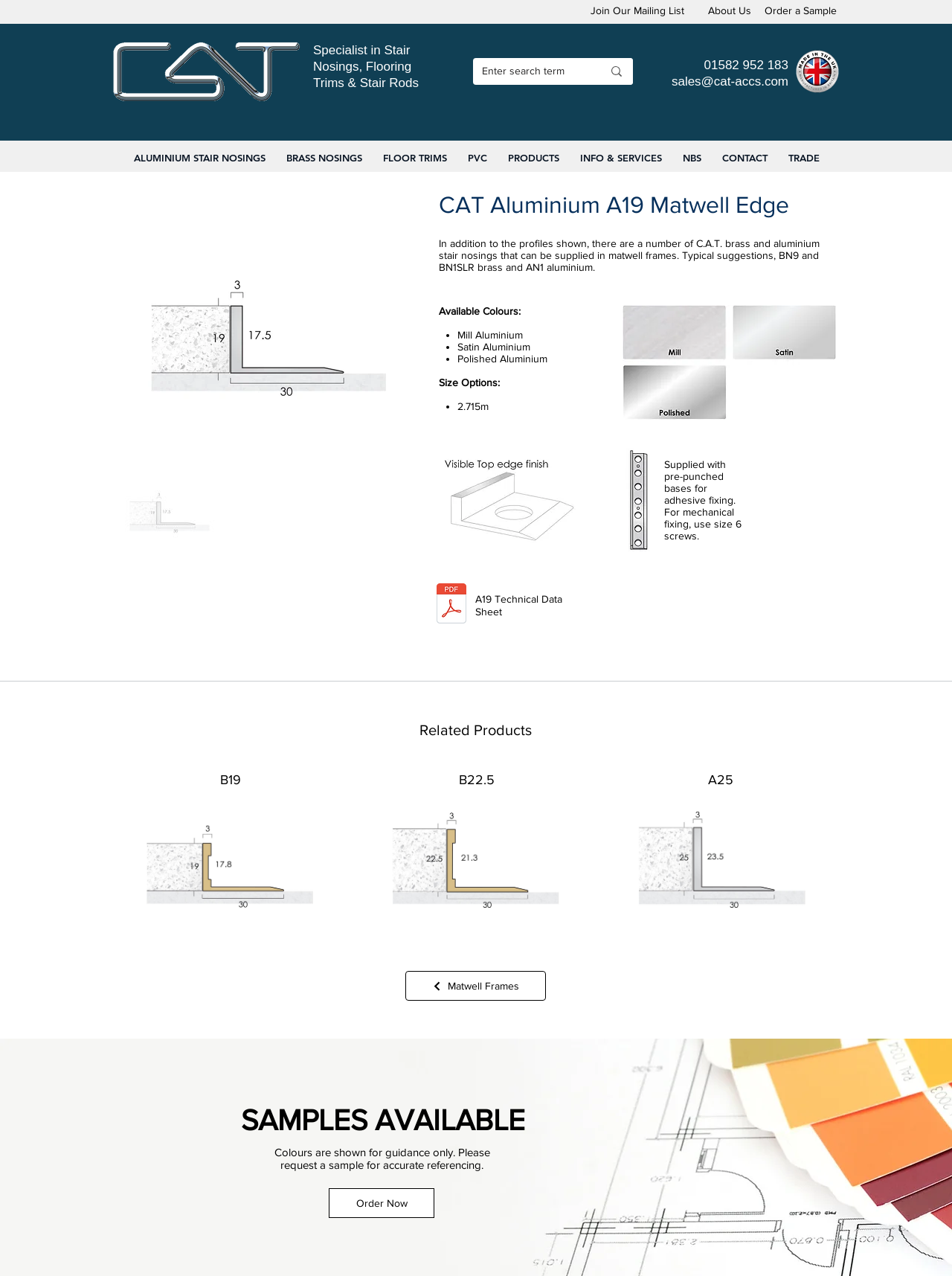What is the purpose of the pre-punched bases? Observe the screenshot and provide a one-word or short phrase answer.

For adhesive fixing